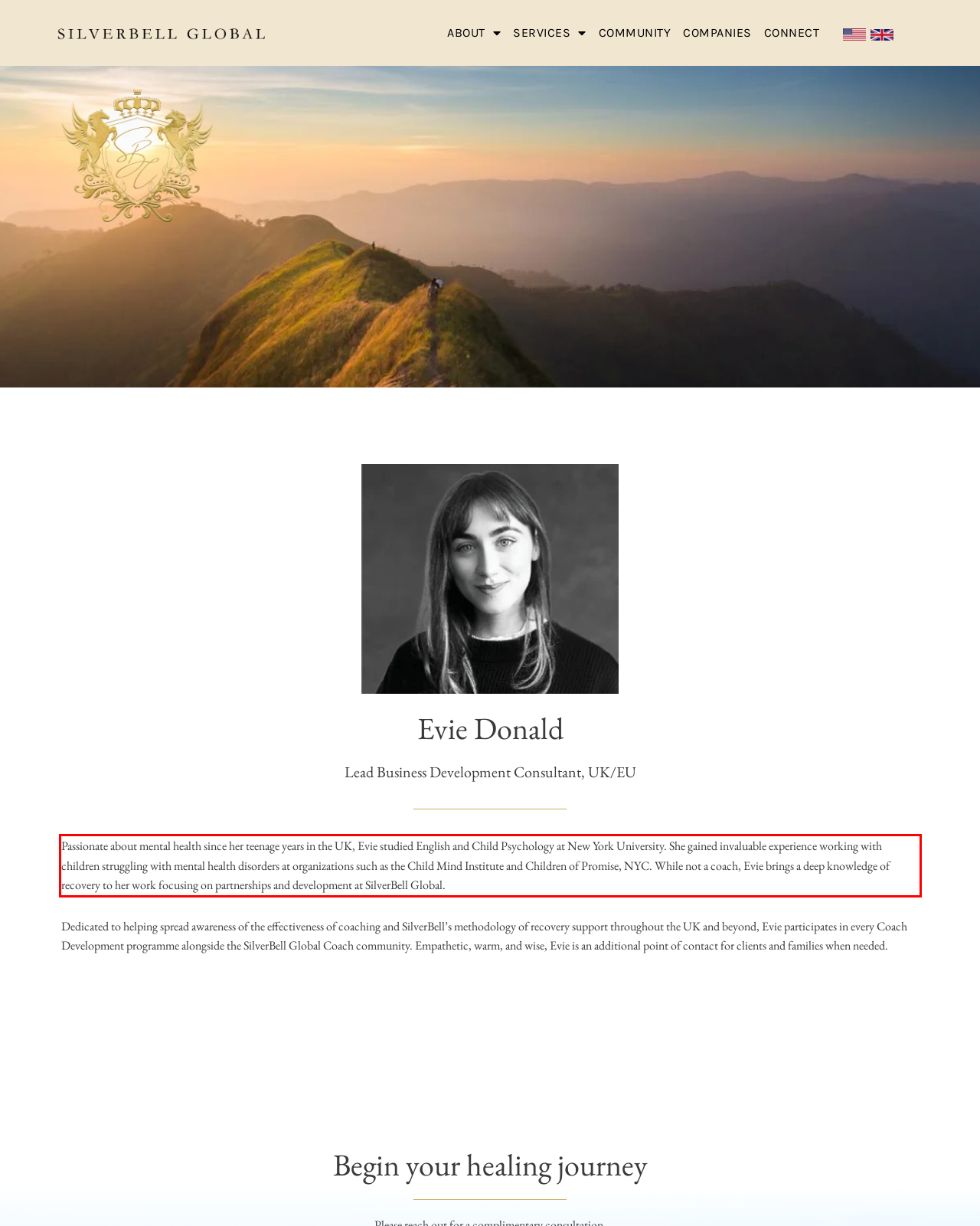You are provided with a screenshot of a webpage featuring a red rectangle bounding box. Extract the text content within this red bounding box using OCR.

Passionate about mental health since her teenage years in the UK, Evie studied English and Child Psychology at New York University. She gained invaluable experience working with children struggling with mental health disorders at organizations such as the Child Mind Institute and Children of Promise, NYC. While not a coach, Evie brings a deep knowledge of recovery to her work focusing on partnerships and development at SilverBell Global.